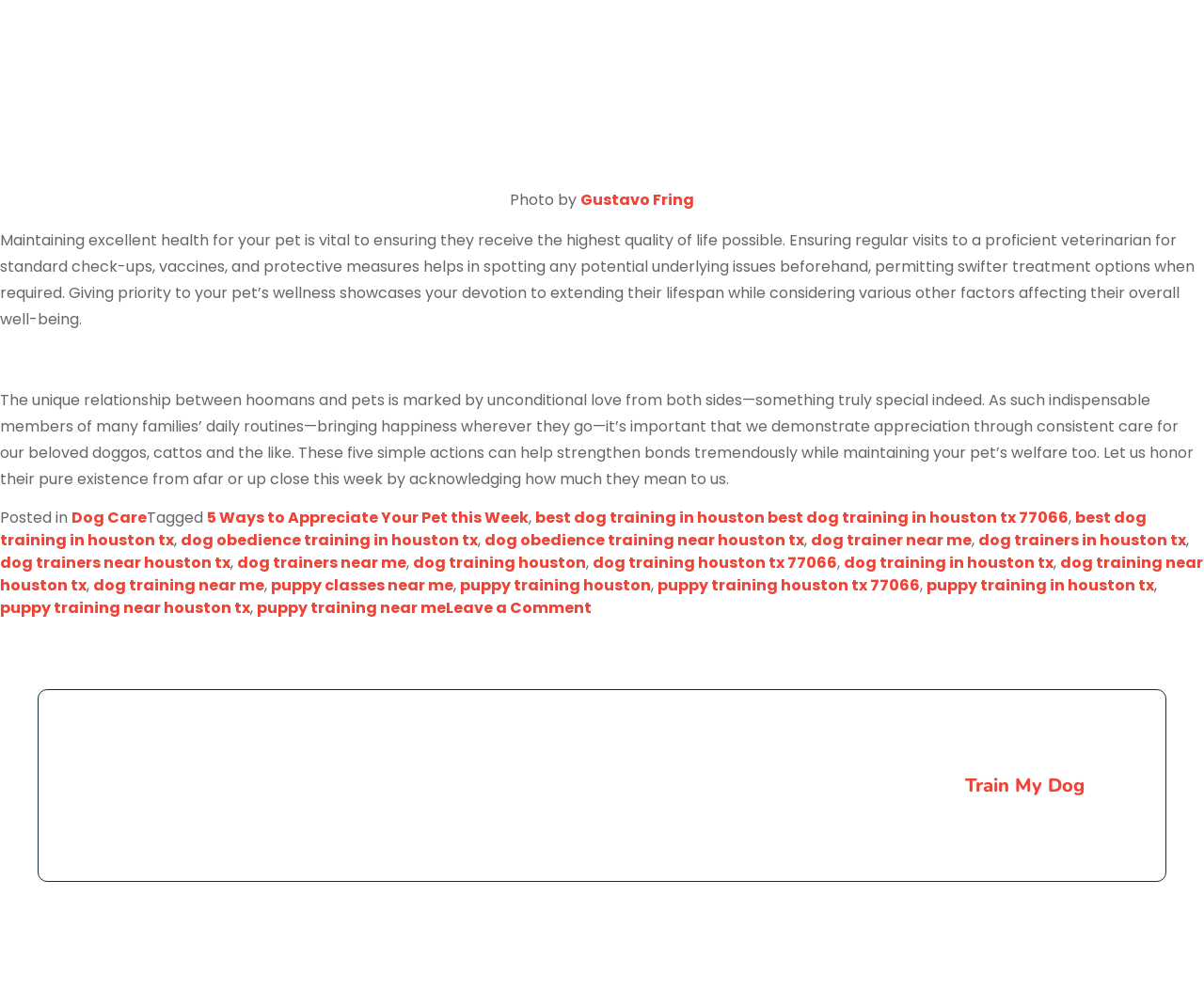Can you find the bounding box coordinates of the area I should click to execute the following instruction: "Click on the link to read about dog care"?

[0.059, 0.512, 0.122, 0.534]